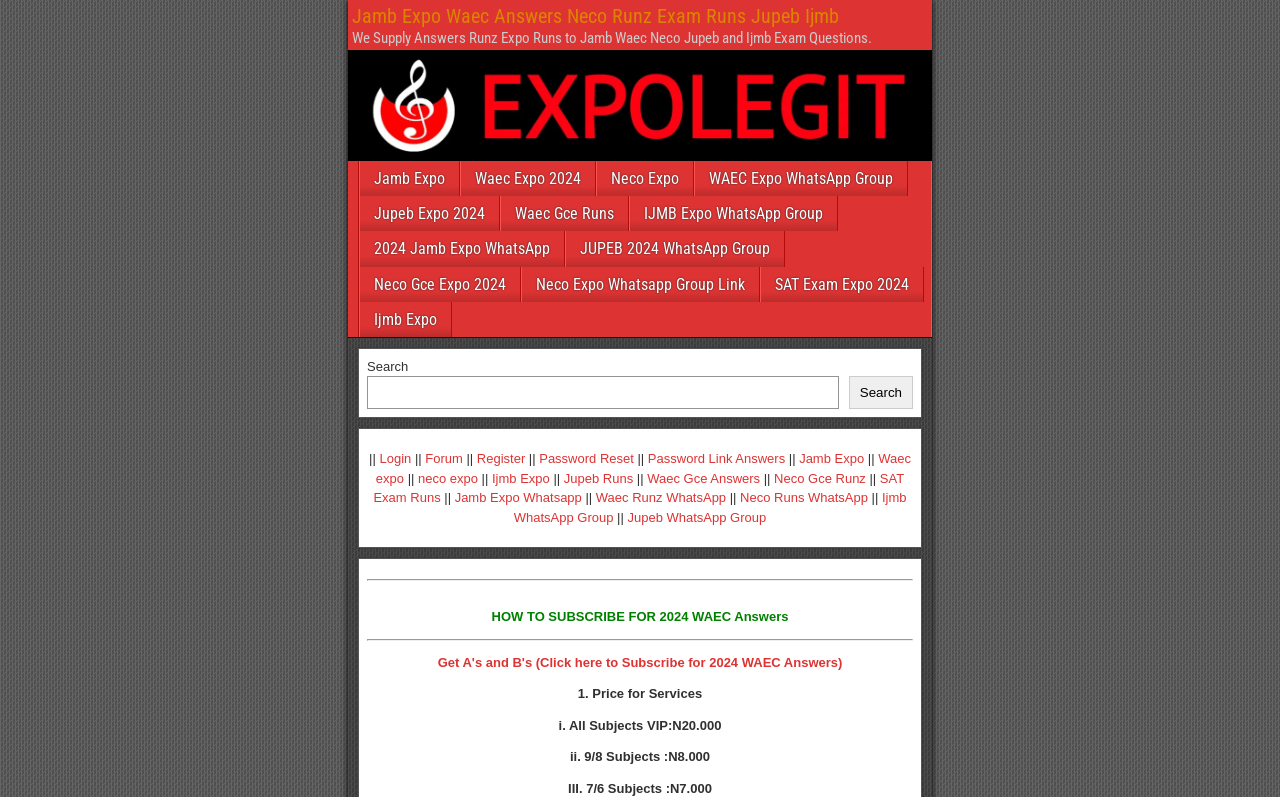Locate the bounding box coordinates of the area you need to click to fulfill this instruction: 'Click on Register'. The coordinates must be in the form of four float numbers ranging from 0 to 1: [left, top, right, bottom].

[0.373, 0.566, 0.41, 0.585]